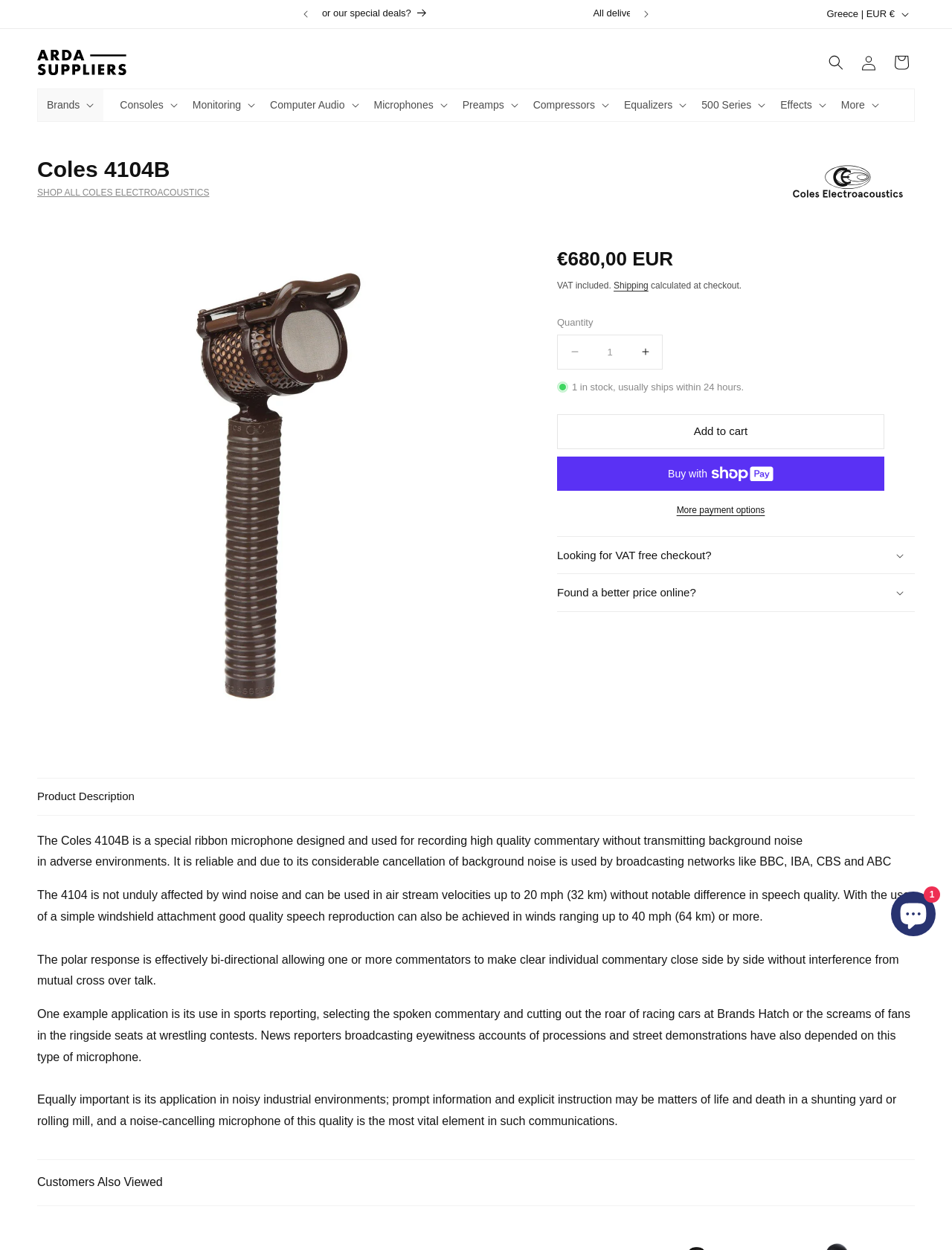What is the application of the microphone in noisy industrial environments? Look at the image and give a one-word or short phrase answer.

Vital element in communications